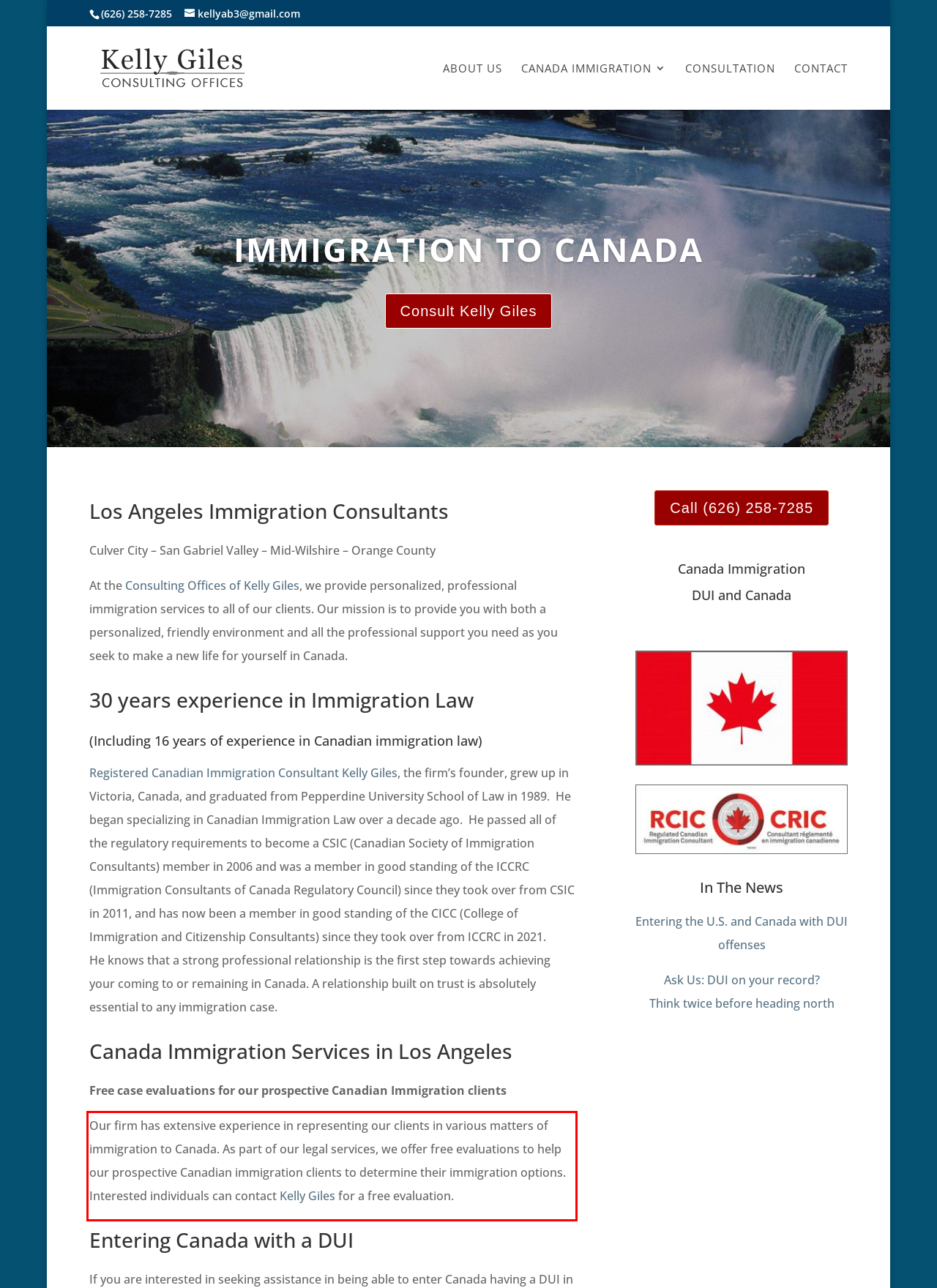Observe the screenshot of the webpage that includes a red rectangle bounding box. Conduct OCR on the content inside this red bounding box and generate the text.

Our firm has extensive experience in representing our clients in various matters of immigration to Canada. As part of our legal services, we offer free evaluations to help our prospective Canadian immigration clients to determine their immigration options. Interested individuals can contact Kelly Giles for a free evaluation.